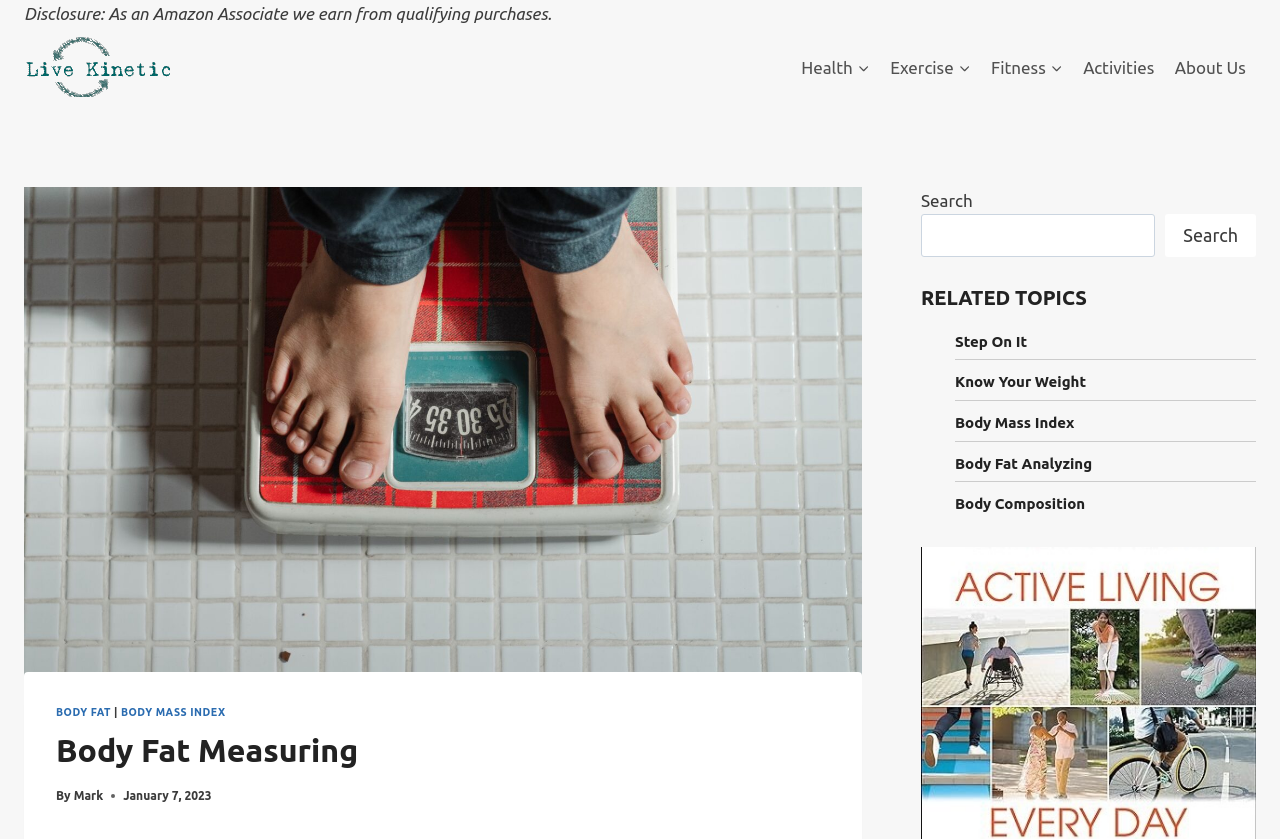What is the main topic of the webpage?
Utilize the information in the image to give a detailed answer to the question.

The main topic of the webpage can be inferred from the heading 'Body Fat Measuring' which is prominently displayed on the webpage, along with related links and images.